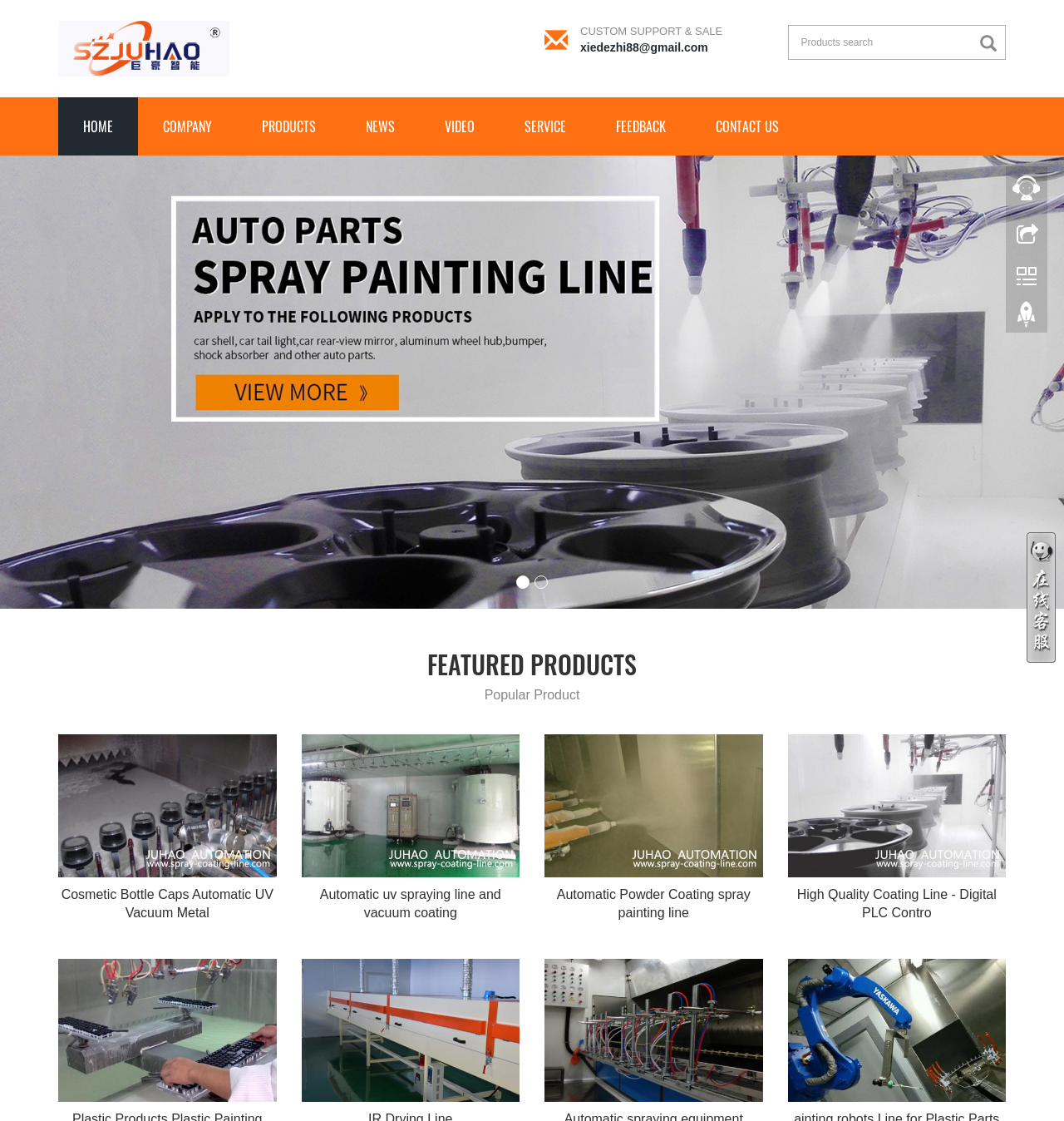Refer to the image and answer the question with as much detail as possible: How many navigation links are there?

I counted the number of links in the navigation menu, which are 'HOME', 'COMPANY', 'PRODUCTS', 'NEWS', 'VIDEO', 'SERVICE', 'FEEDBACK', 'CONTACT US', and found that there are 9 links in total.